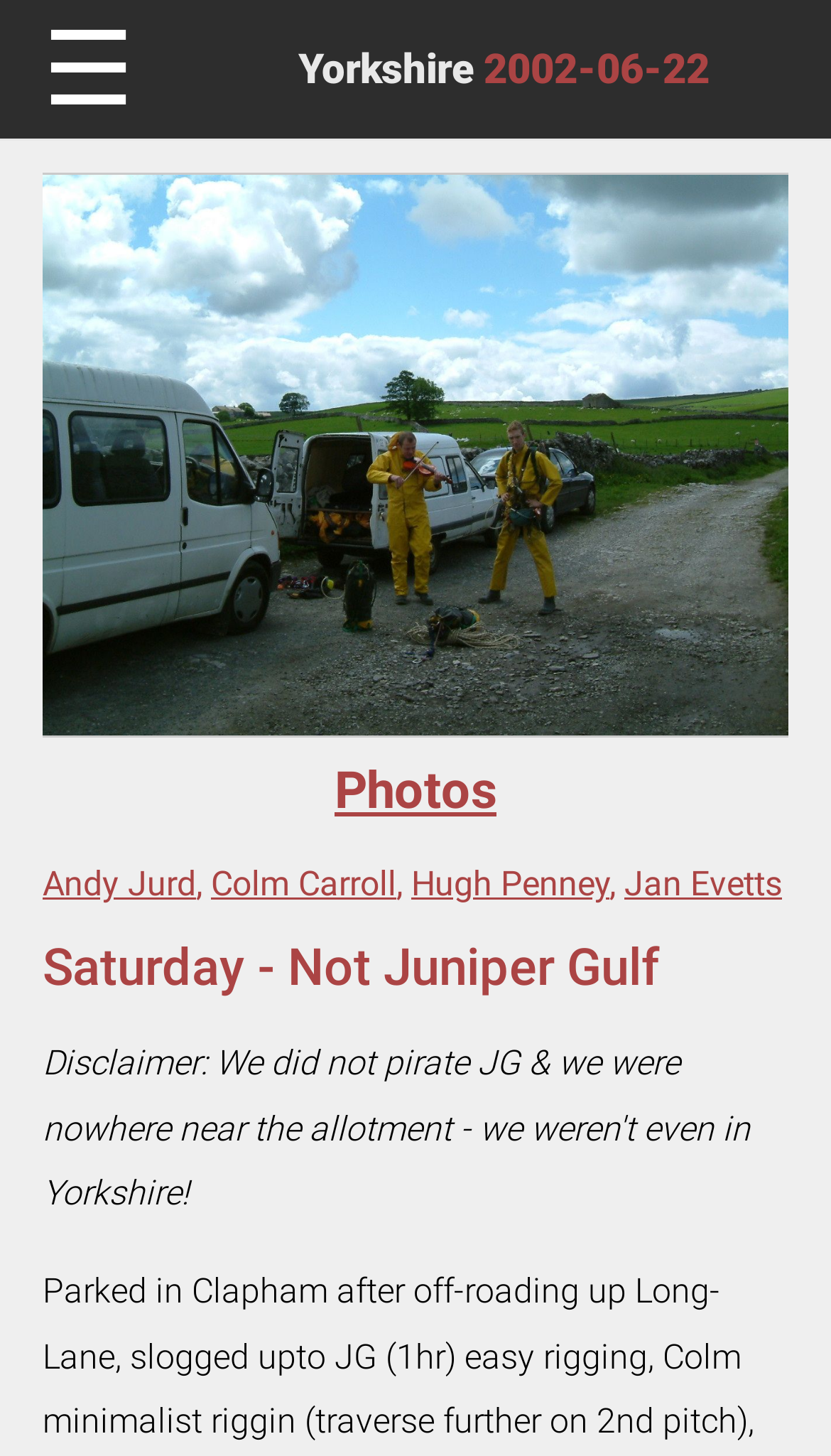Please provide a comprehensive answer to the question below using the information from the image: What is the title of the second heading?

I looked at the headings on the webpage and found that the second heading is titled 'Saturday - Not Juniper Gulf', which might be related to a specific event or trip organized by the caving club.